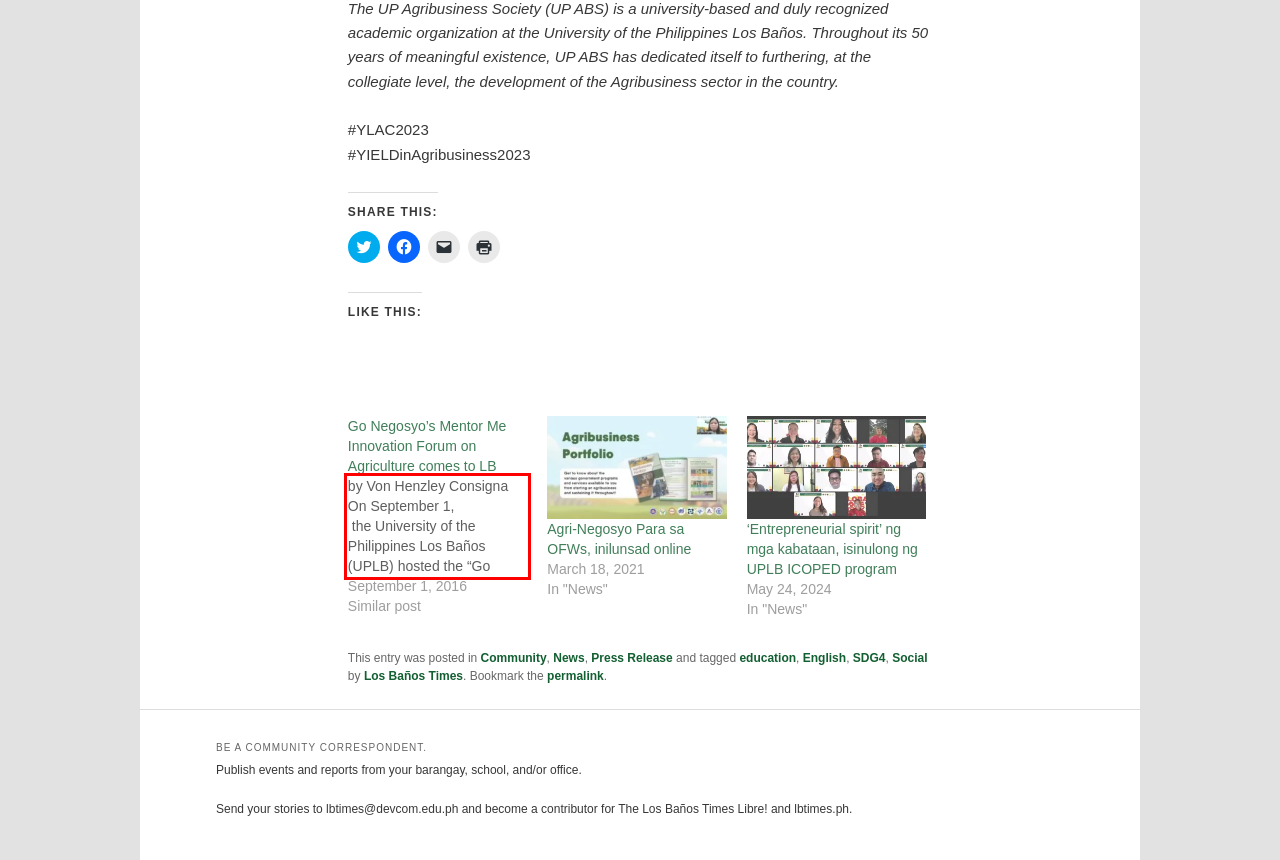Please extract the text content within the red bounding box on the webpage screenshot using OCR.

by Von Henzley Consigna On September 1, the University of the Philippines Los Baños (UPLB) hosted the “Go Negosyo Mentor Me Innovation Forum on Agriculture” at the DL Umali Hall. Entrepreneurs, students, and interested individuals attended the forum in search for business ideas in the agriculture sector. The Go Negosyo's Mentor Me Innovation Forum…